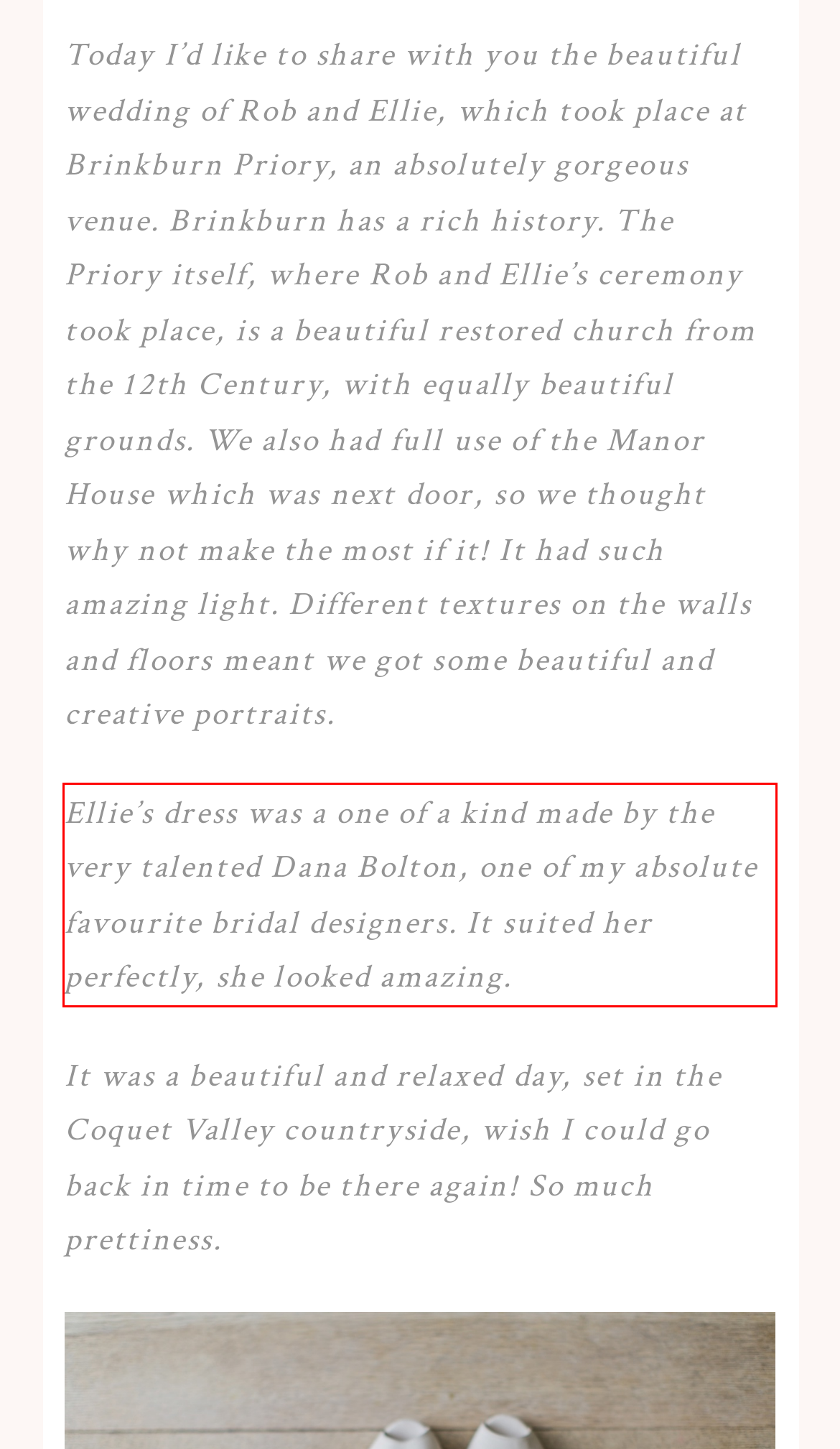The screenshot you have been given contains a UI element surrounded by a red rectangle. Use OCR to read and extract the text inside this red rectangle.

Ellie’s dress was a one of a kind made by the very talented Dana Bolton, one of my absolute favourite bridal designers. It suited her perfectly, she looked amazing.